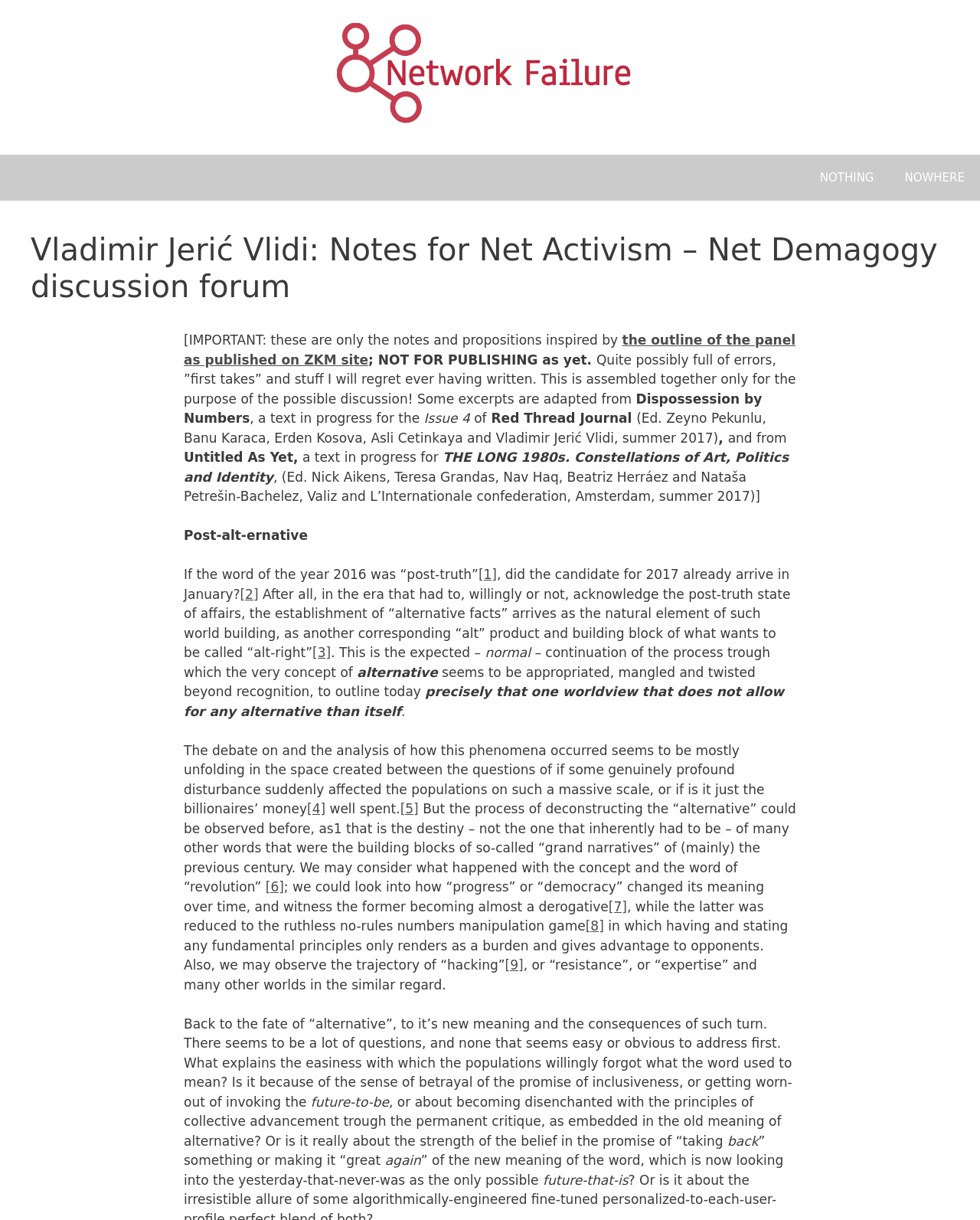Create a detailed summary of the webpage's content and design.

The webpage is a discussion forum focused on Net Activism, specifically on the topic of Net Demagogy. At the top, there is a banner with the title "Vladimir Jerić Vlidi: Notes for Net Activism – Net Demagogy discussion forum – Network Failure". Below the banner, there is a navigation menu with two links, "NOTHING" and "NOWHERE", located at the top-right corner of the page.

The main content of the page is a lengthy text discussing the concept of "alternative" and its evolution over time. The text is divided into several paragraphs, with some links and images scattered throughout. The text begins by stating that the notes are inspired by the outline of a panel discussion and are not meant for publishing yet. It then delves into the topic of "alternative" and how its meaning has changed over time, citing examples from various fields such as politics, art, and identity.

Throughout the text, there are several links to external sources, numbered from [1] to [9], which provide additional information or references to support the arguments made in the text. There are also several images, including one with the title "Network Failure", located at the top of the page.

The text is dense and academic in tone, with complex sentences and philosophical concepts. It appears to be a thought-provoking discussion on the nature of "alternative" and its implications for society, politics, and culture.